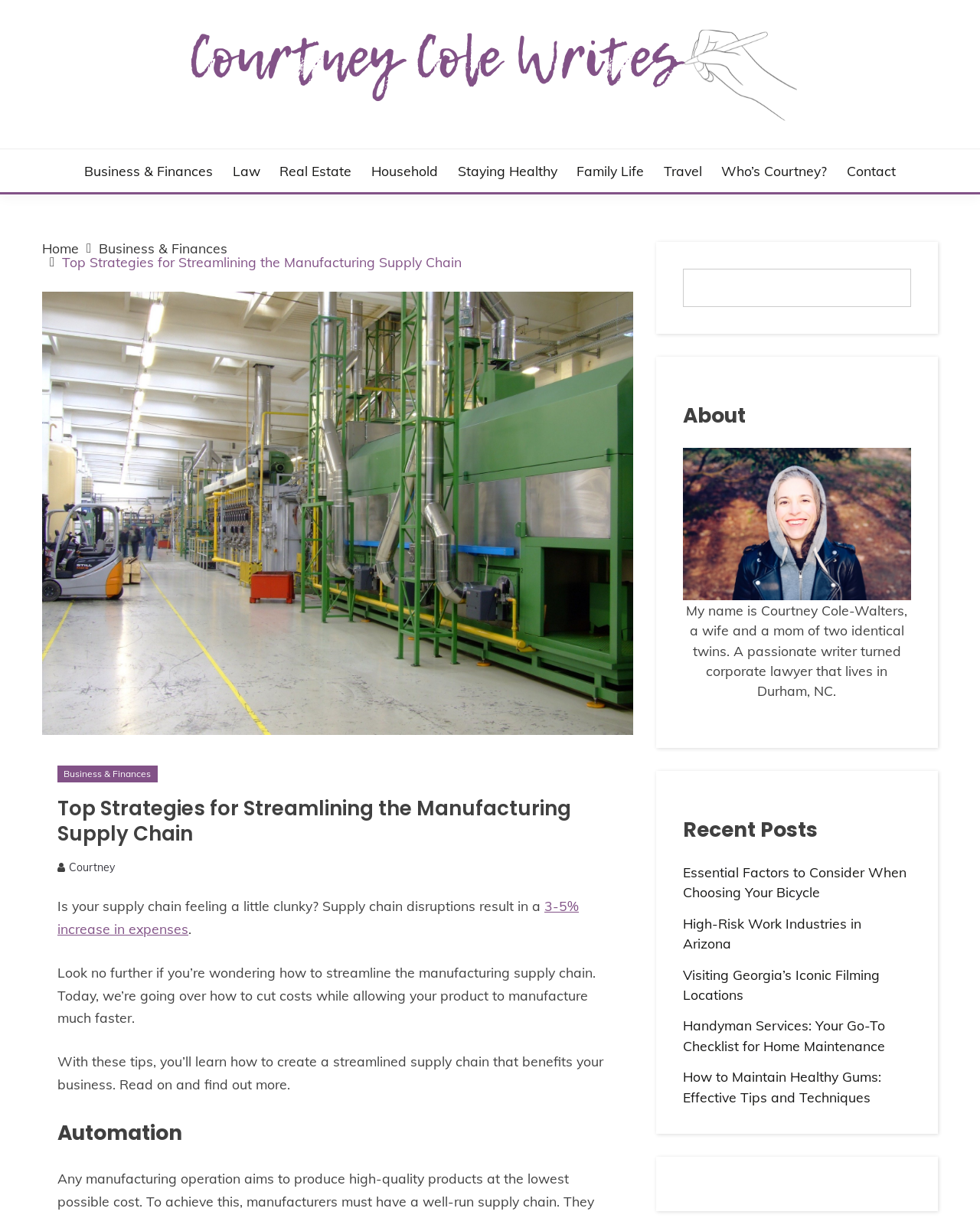Highlight the bounding box coordinates of the element that should be clicked to carry out the following instruction: "Click on the 'Courtney Cole Writes' link". The coordinates must be given as four float numbers ranging from 0 to 1, i.e., [left, top, right, bottom].

[0.043, 0.022, 0.957, 0.1]